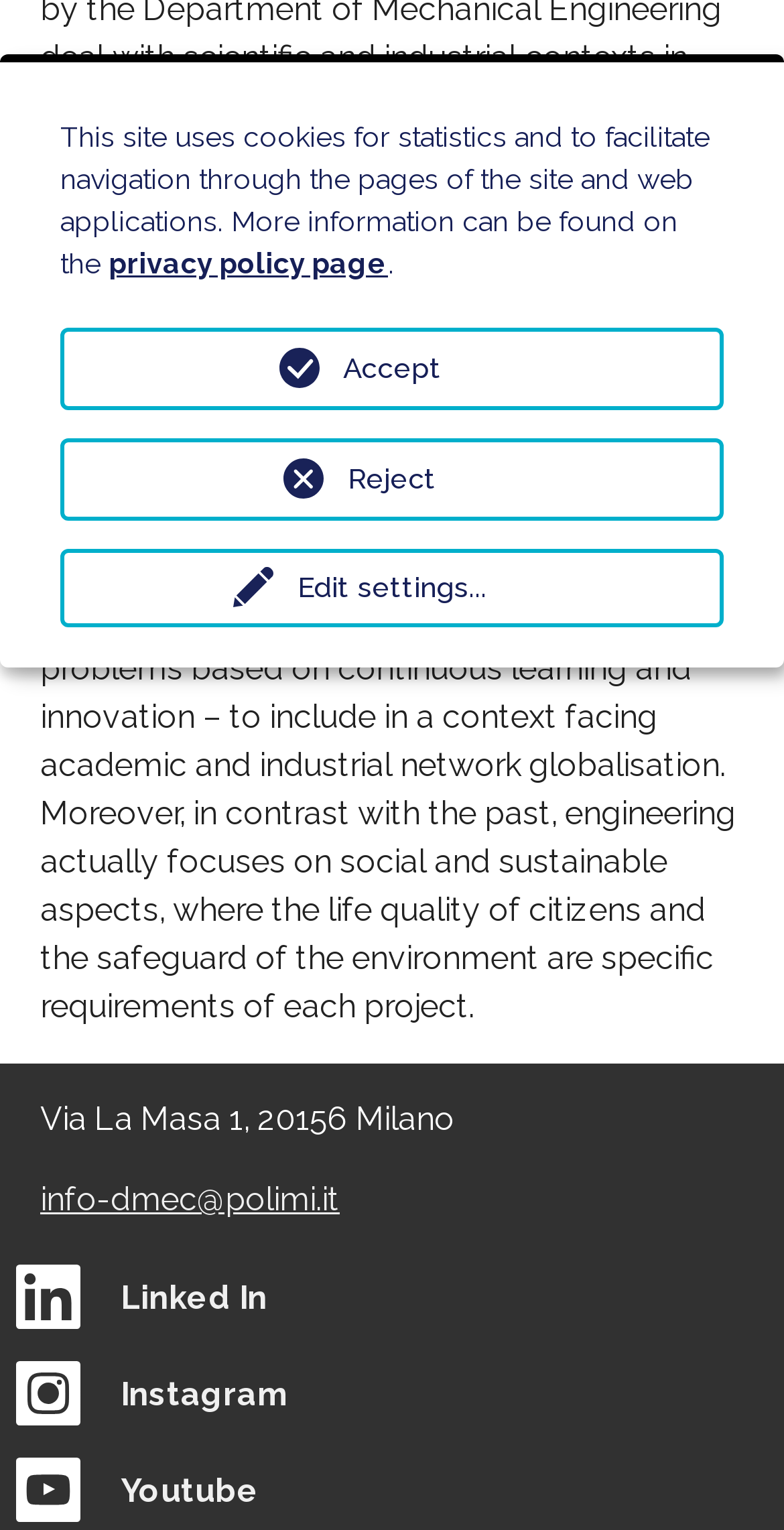Extract the bounding box for the UI element that matches this description: "privacy policy page".

[0.138, 0.162, 0.495, 0.183]